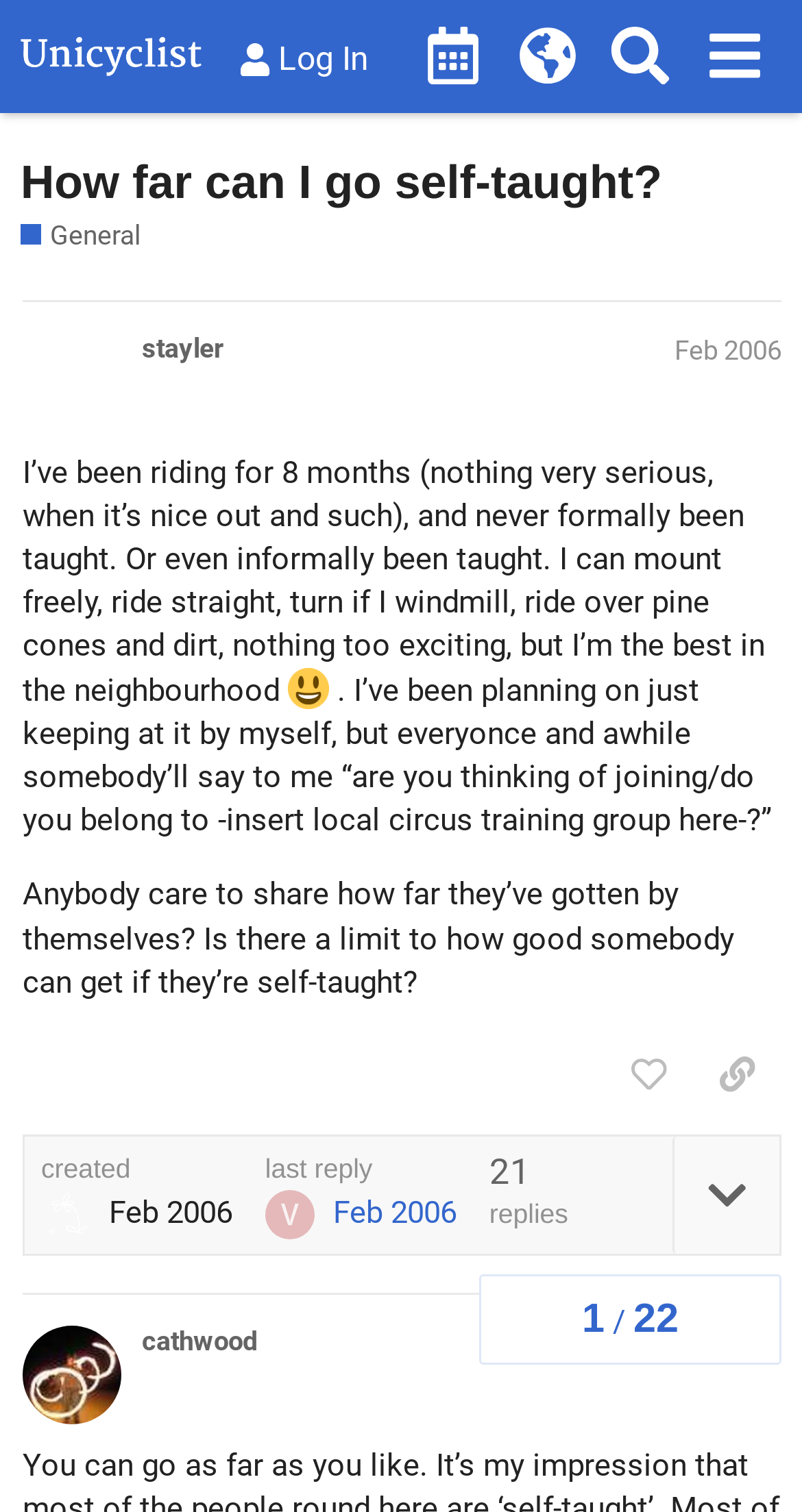Locate the UI element described by Feb 2006 in the provided webpage screenshot. Return the bounding box coordinates in the format (top-left x, top-left y, bottom-right x, bottom-right y), ensuring all values are between 0 and 1.

[0.841, 0.222, 0.974, 0.242]